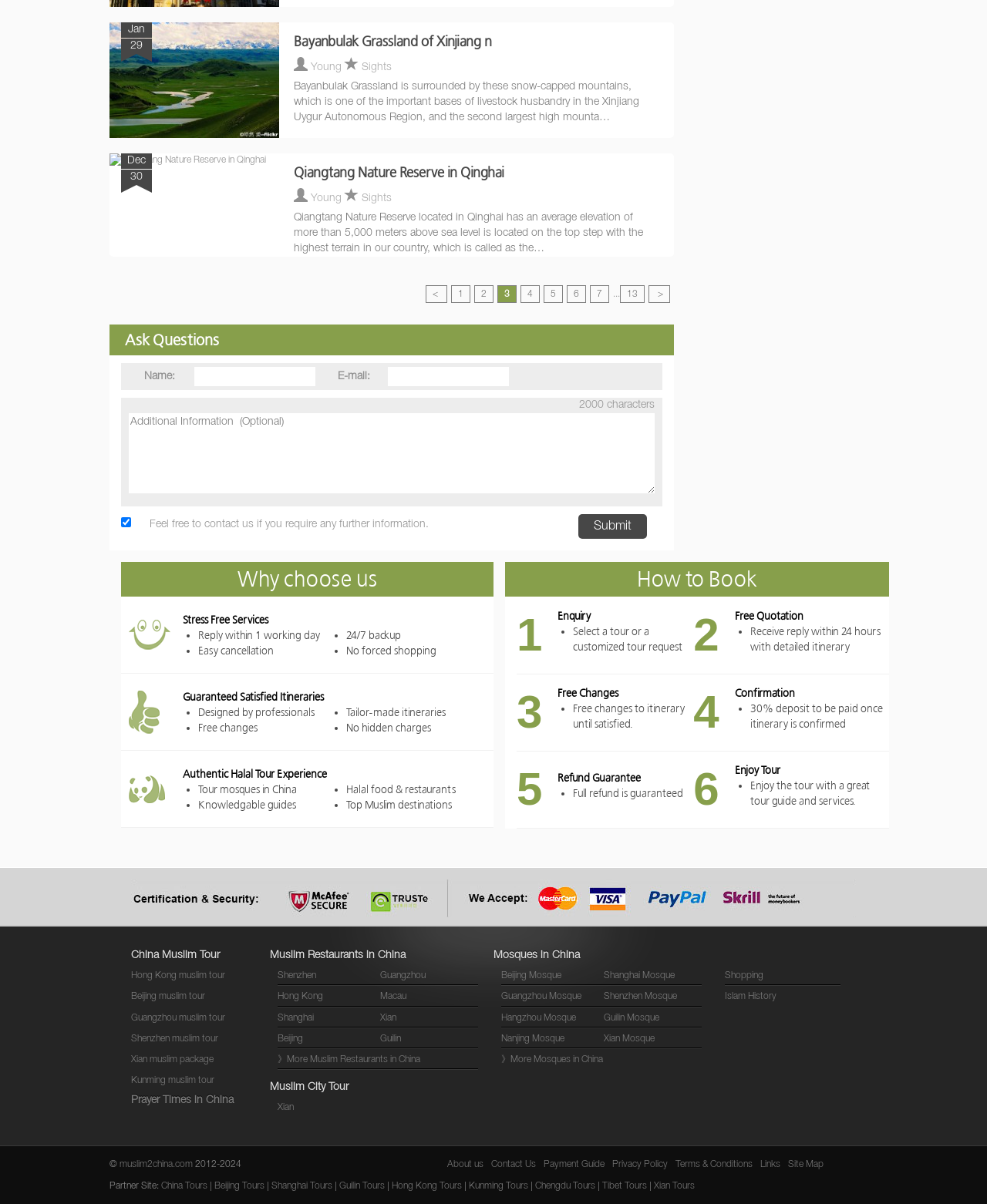Provide the bounding box coordinates of the section that needs to be clicked to accomplish the following instruction: "Click the '1' link."

[0.457, 0.237, 0.477, 0.252]